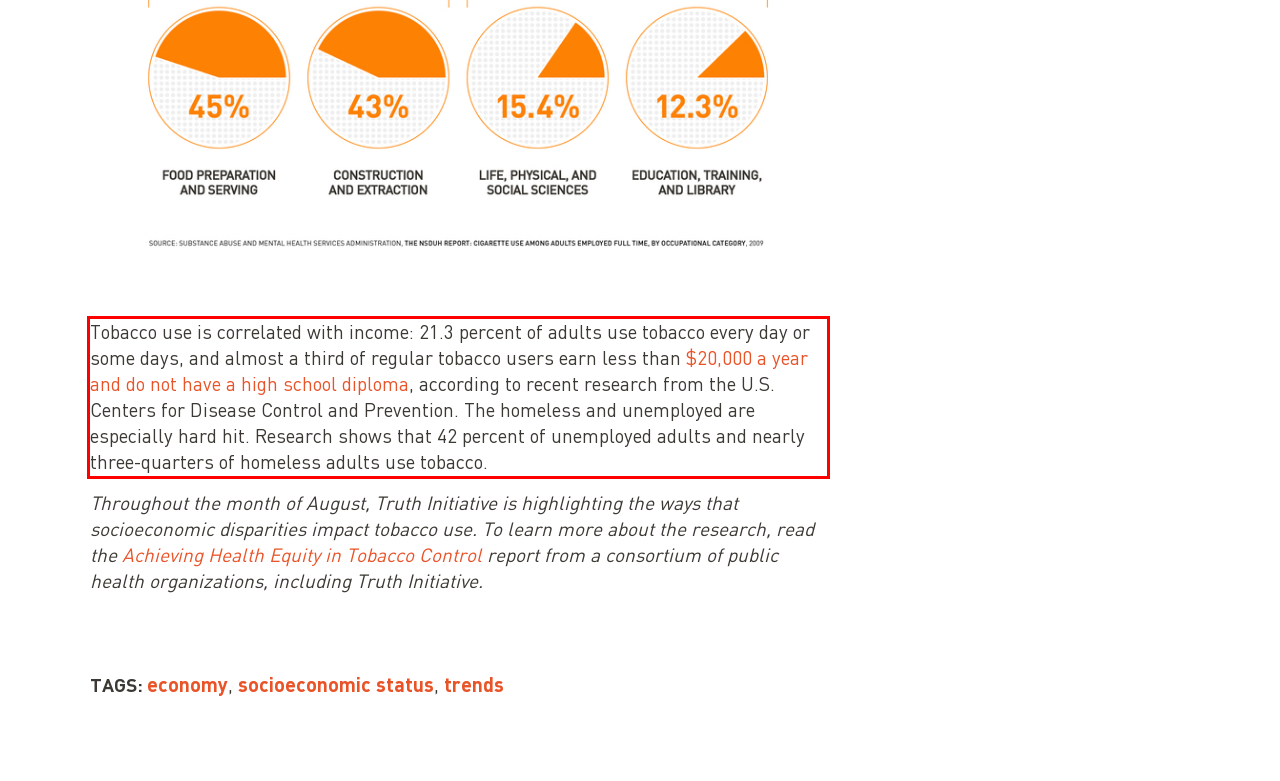Given a screenshot of a webpage with a red bounding box, please identify and retrieve the text inside the red rectangle.

Tobacco use is correlated with income: 21.3 percent of adults use tobacco every day or some days, and almost a third of regular tobacco users earn less than $20,000 a year and do not have a high school diploma, according to recent research from the U.S. Centers for Disease Control and Prevention. The homeless and unemployed are especially hard hit. Research shows that 42 percent of unemployed adults and nearly three-quarters of homeless adults use tobacco.